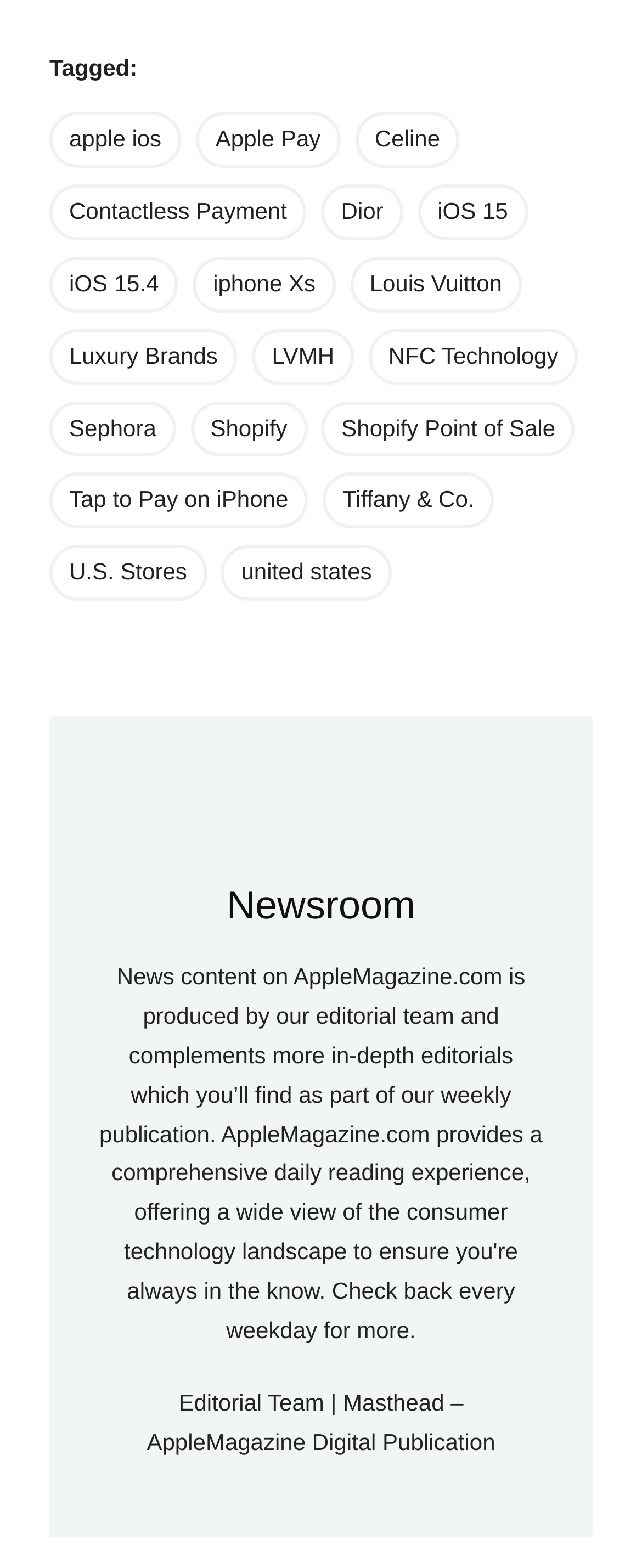What is the name of the publication mentioned at the bottom of the page?
Observe the image and answer the question with a one-word or short phrase response.

AppleMagazine Digital Publication